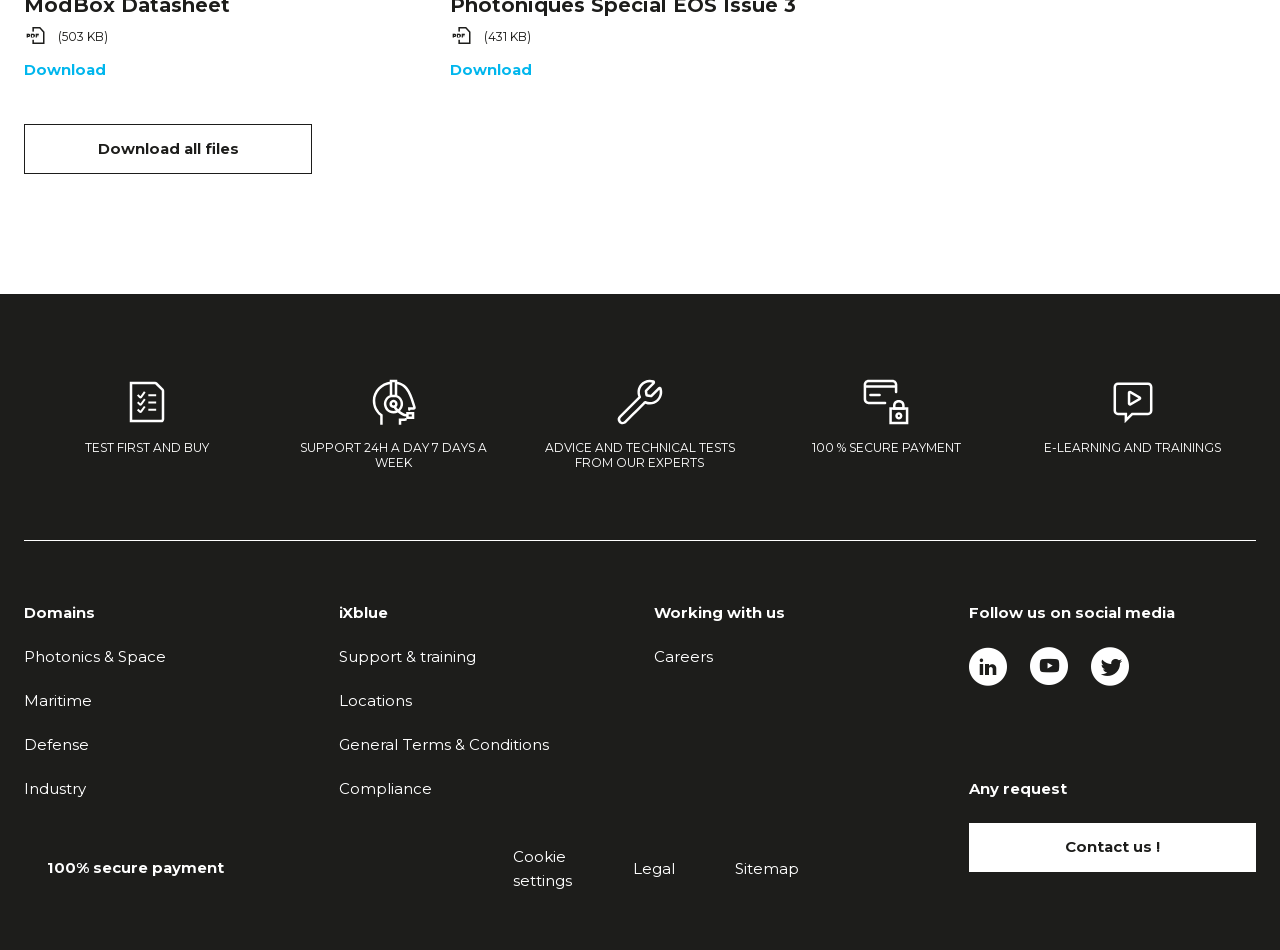Identify the bounding box of the HTML element described as: "Download all files".

[0.019, 0.13, 0.244, 0.184]